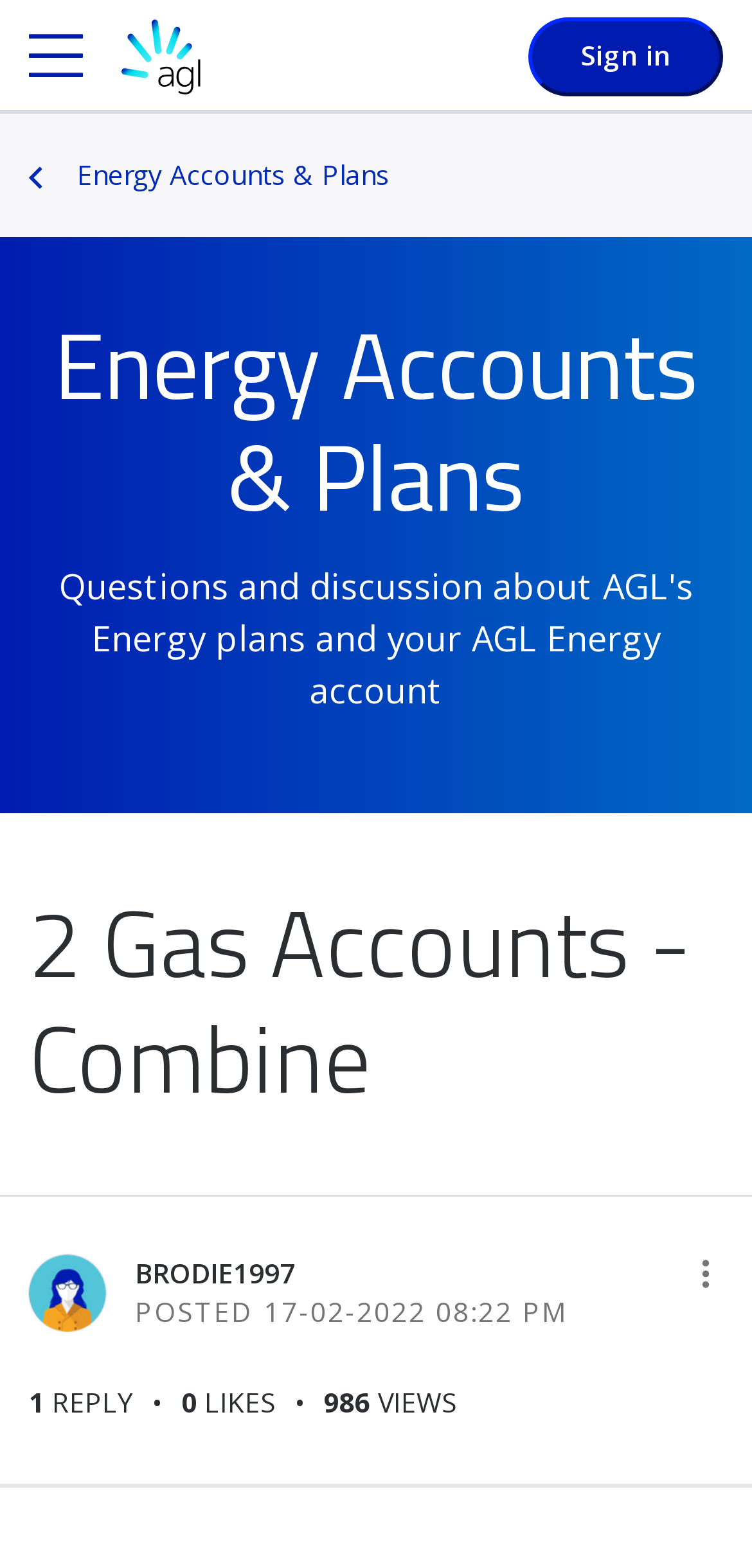Extract the main heading from the webpage content.

Energy Accounts & Plans